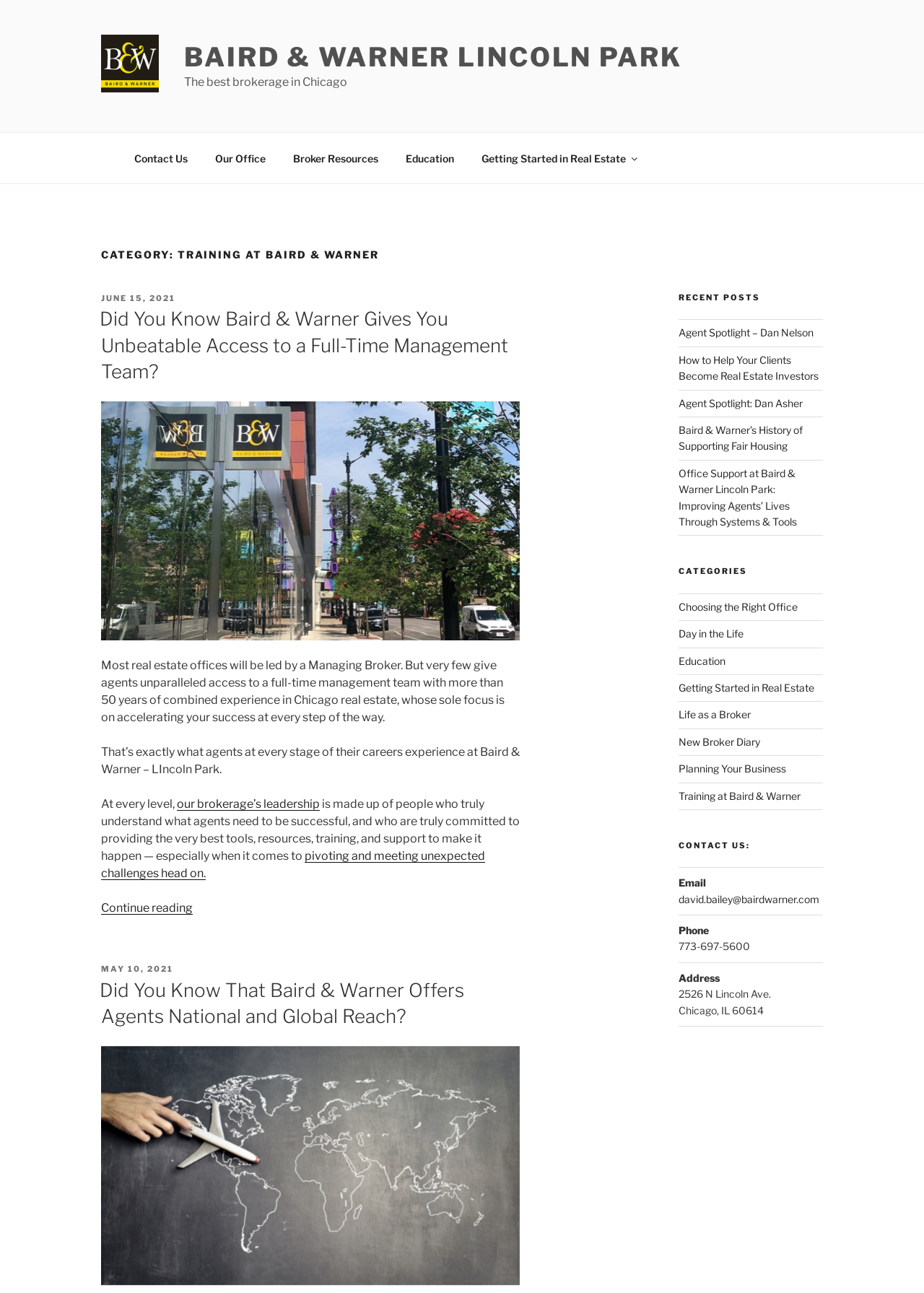Indicate the bounding box coordinates of the clickable region to achieve the following instruction: "Read the article 'Did You Know Baird & Warner Gives You Unbeatable Access to a Full-Time Management Team?'."

[0.109, 0.226, 0.562, 0.745]